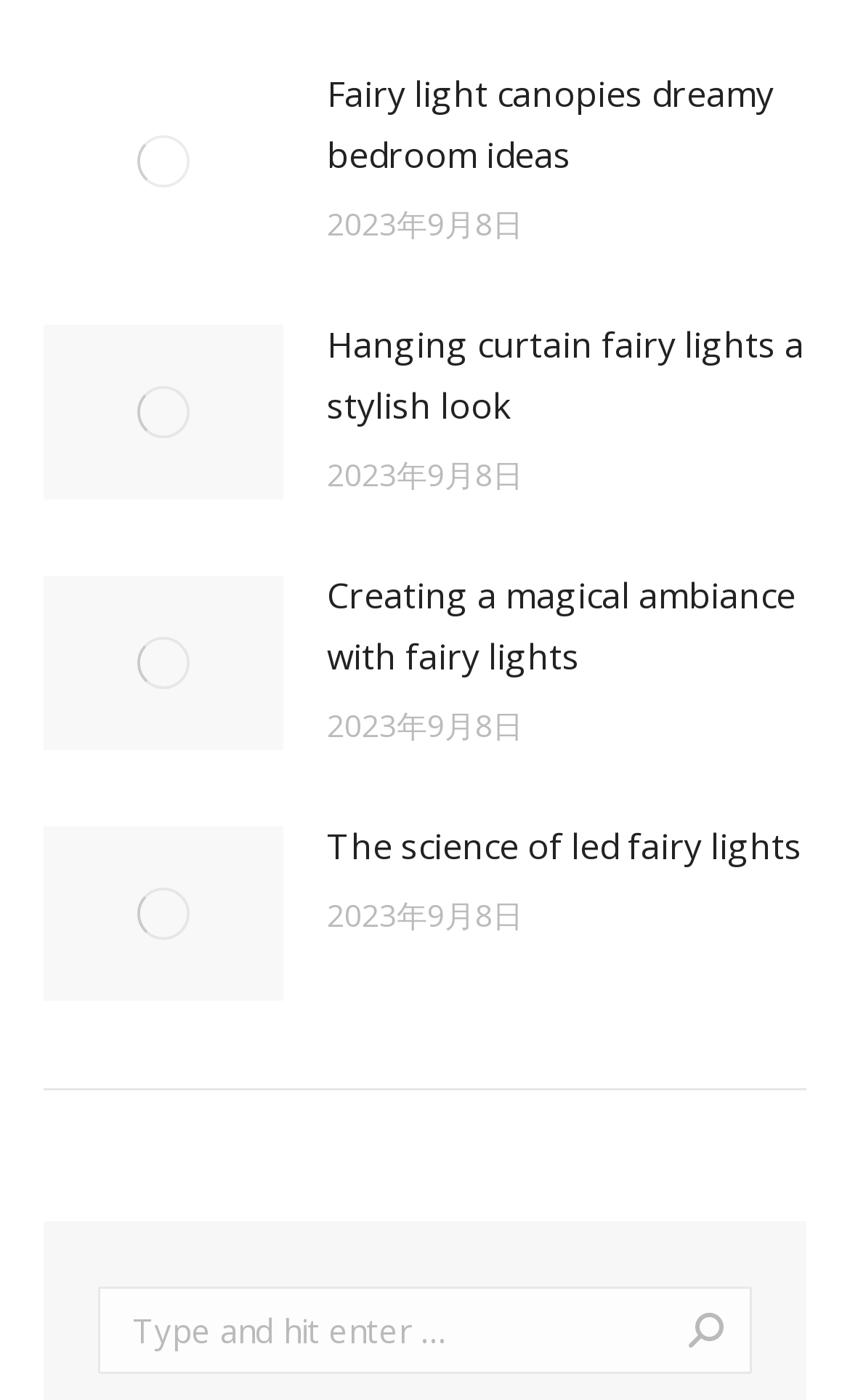What is the text of the second link in the first article?
Using the image as a reference, answer with just one word or a short phrase.

Fairy light canopies dreamy bedroom ideas